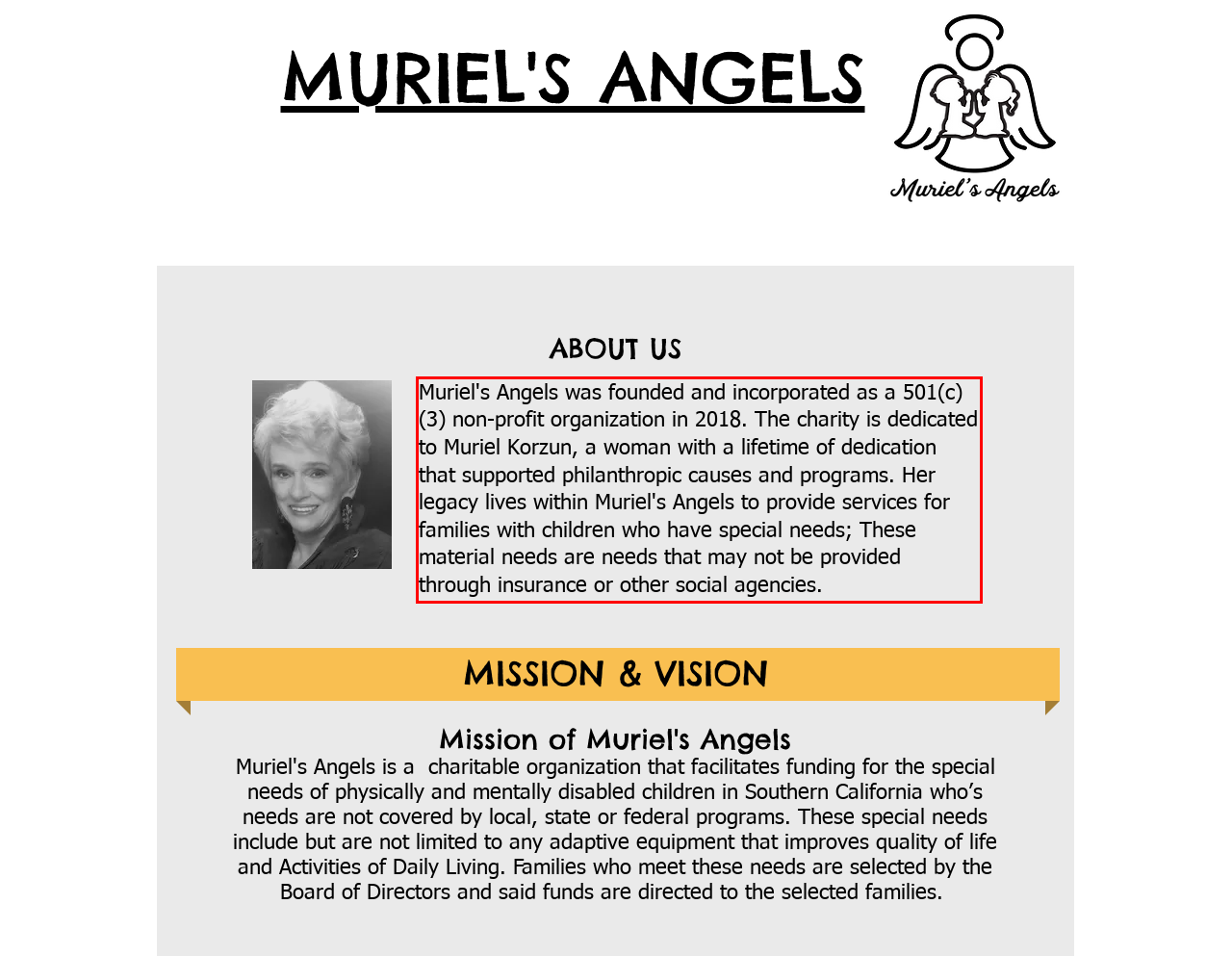You are presented with a screenshot containing a red rectangle. Extract the text found inside this red bounding box.

Muriel's Angels was founded and incorporated as a 501(c)(3) non-profit organization in 2018. The charity is dedicated to Muriel Korzun, a woman with a lifetime of dedication that supported philanthropic causes and programs. Her legacy lives within Muriel's Angels to provide services for families with children who have special needs; These material needs are needs that may not be provided through insurance or other social agencies.